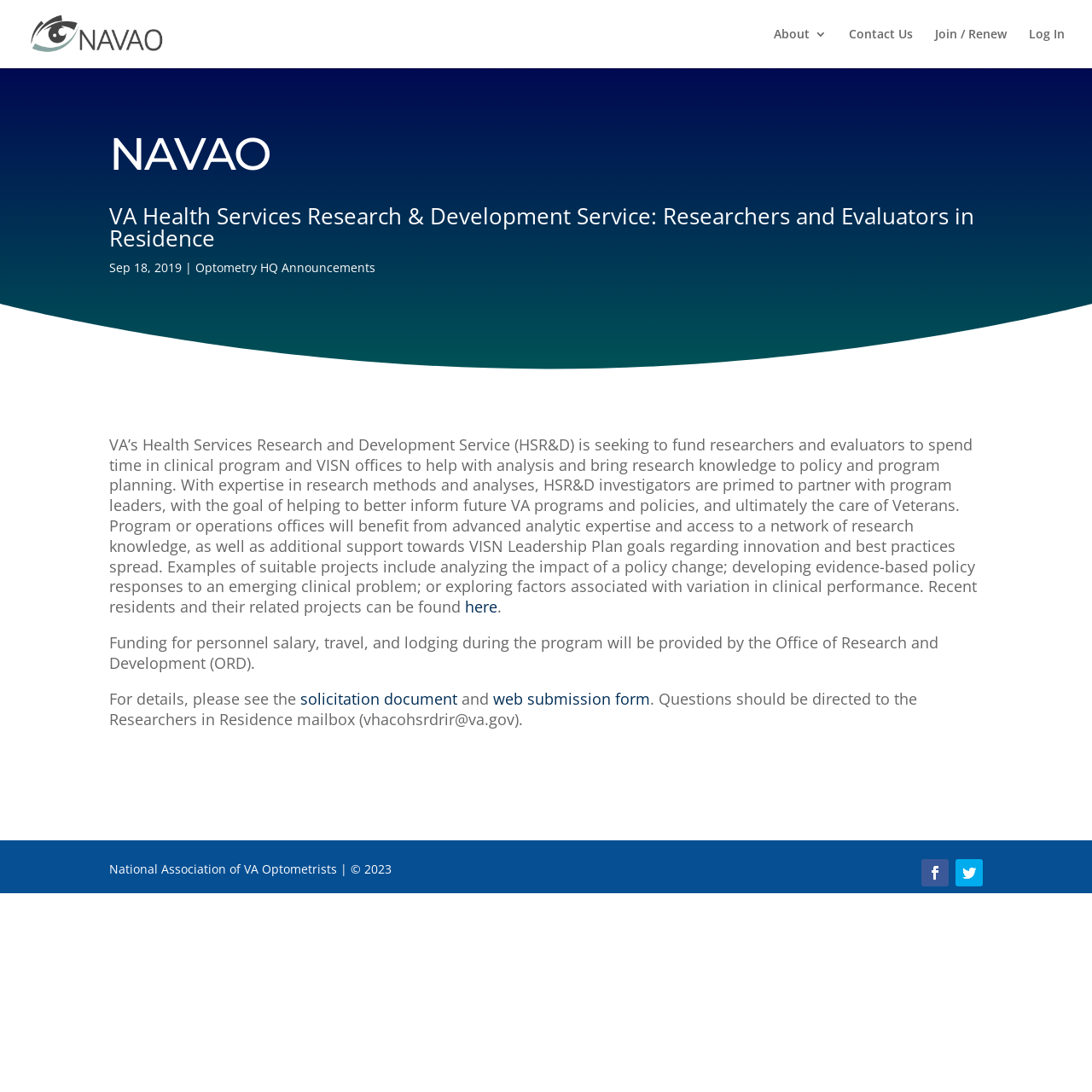How can questions about the program be directed?
Answer the question with a single word or phrase derived from the image.

To the Researchers in Residence mailbox